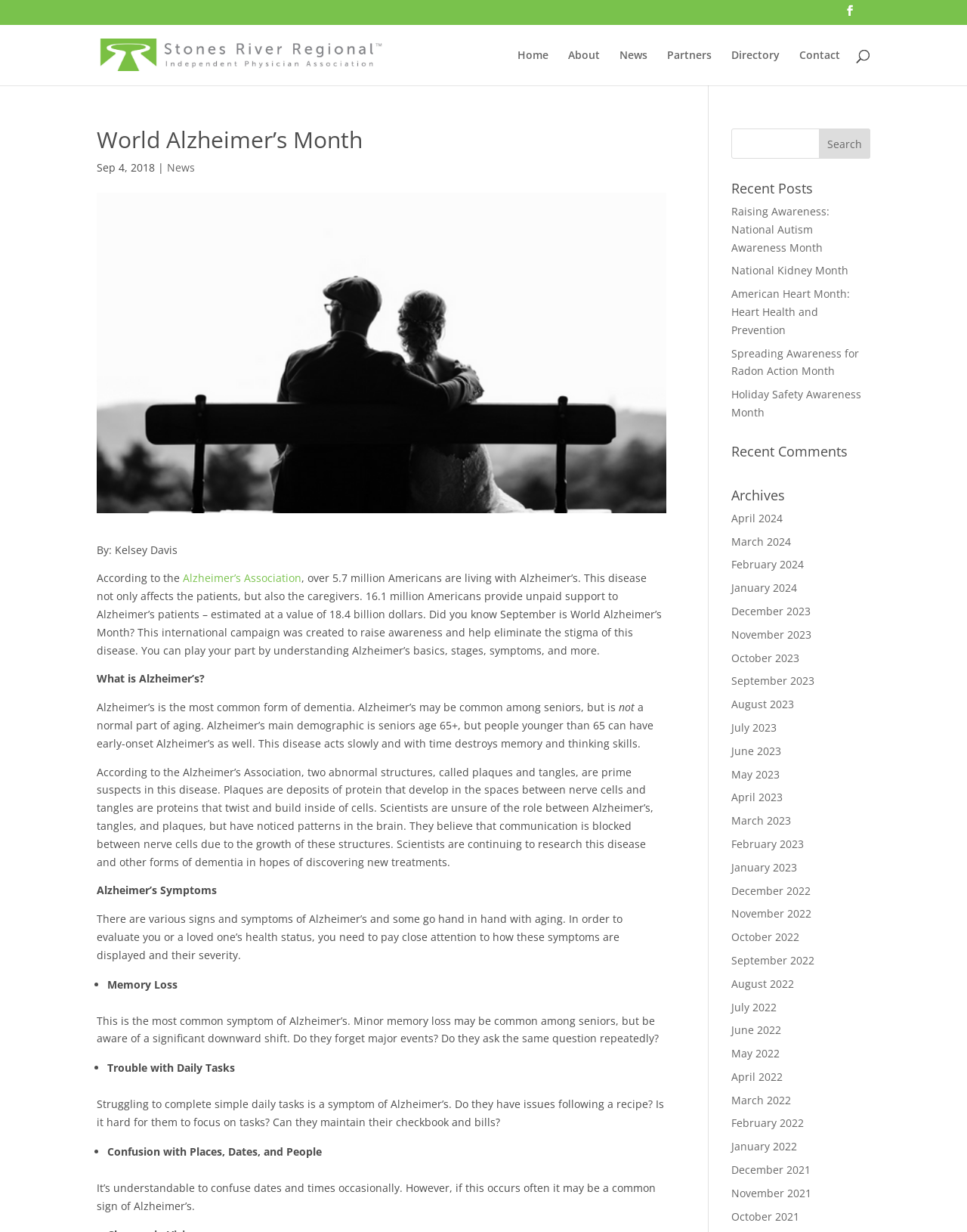Please provide the bounding box coordinates in the format (top-left x, top-left y, bottom-right x, bottom-right y). Remember, all values are floating point numbers between 0 and 1. What is the bounding box coordinate of the region described as: name="s" placeholder="Search …" title="Search for:"

[0.157, 0.02, 0.877, 0.021]